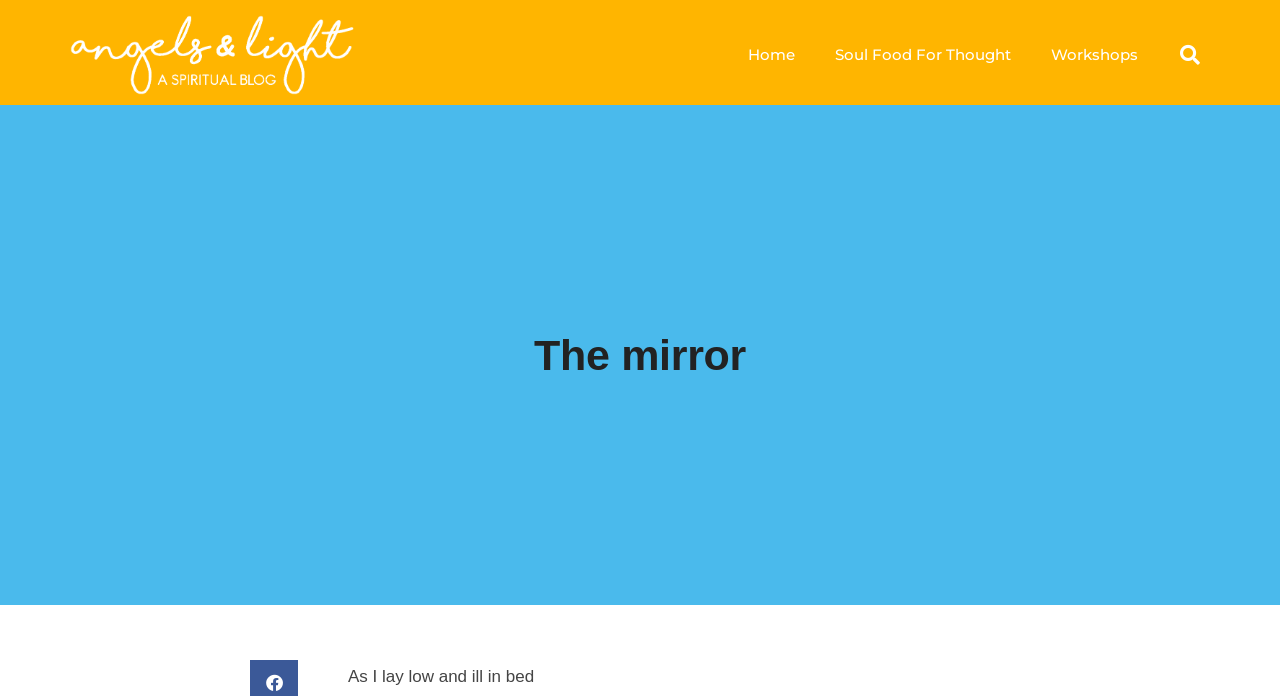Give a short answer to this question using one word or a phrase:
Is there a search function on the webpage?

Yes